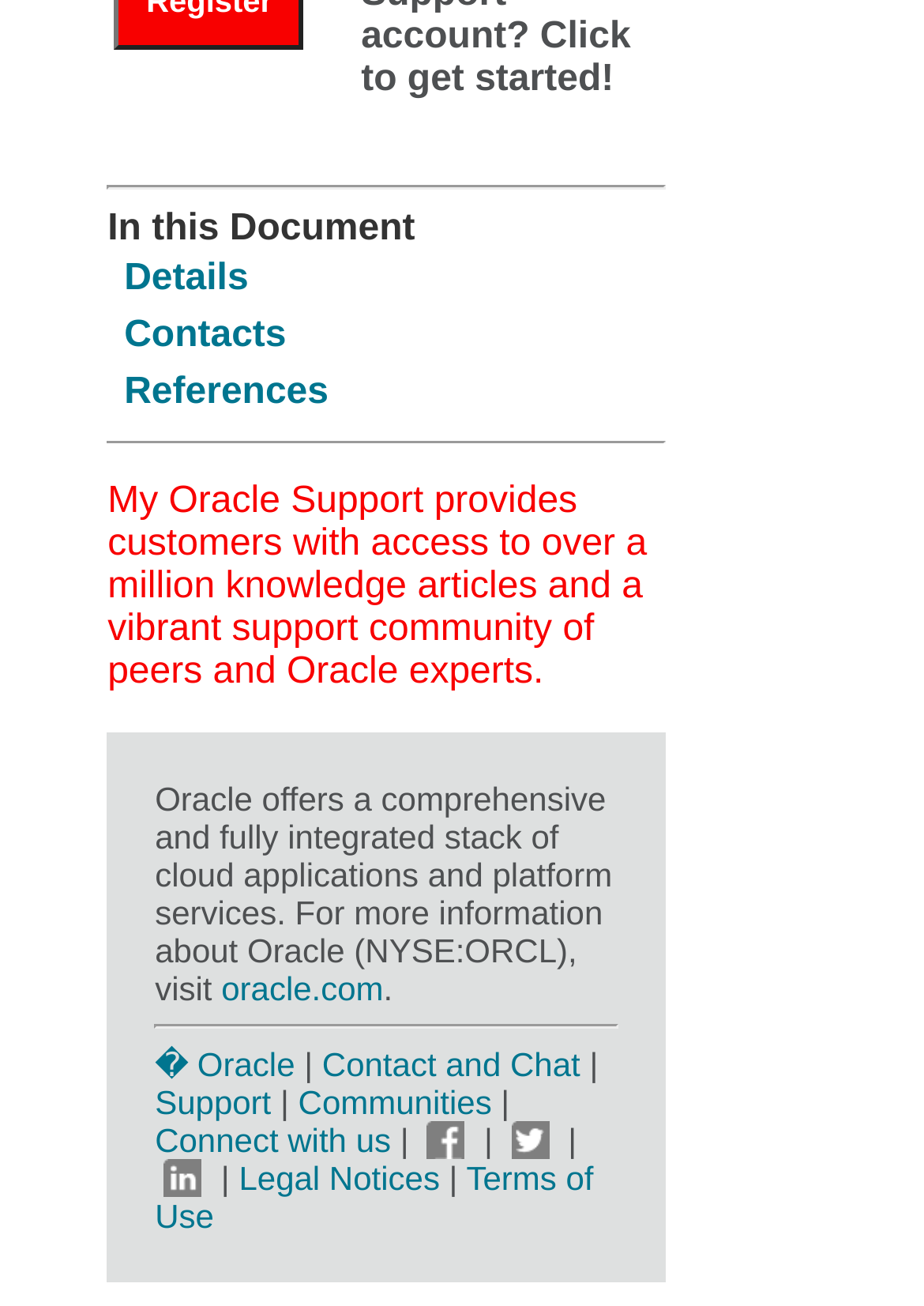Examine the screenshot and answer the question in as much detail as possible: What is the title of the first table?

The first table has a StaticText element 'In this Document' above it, which suggests that 'In this Document' is the title of the table.